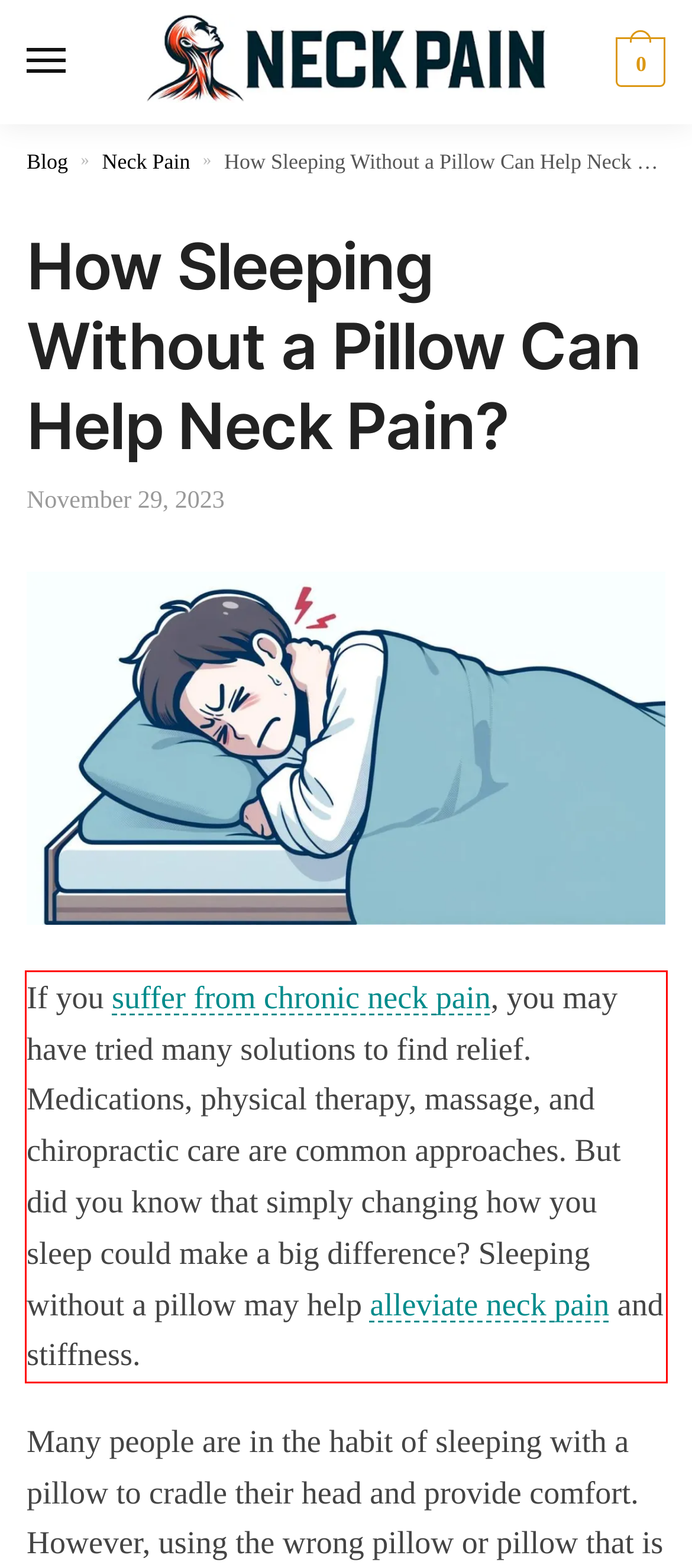Using the provided screenshot of a webpage, recognize and generate the text found within the red rectangle bounding box.

If you suffer from chronic neck pain, you may have tried many solutions to find relief. Medications, physical therapy, massage, and chiropractic care are common approaches. But did you know that simply changing how you sleep could make a big difference? Sleeping without a pillow may help alleviate neck pain and stiffness.